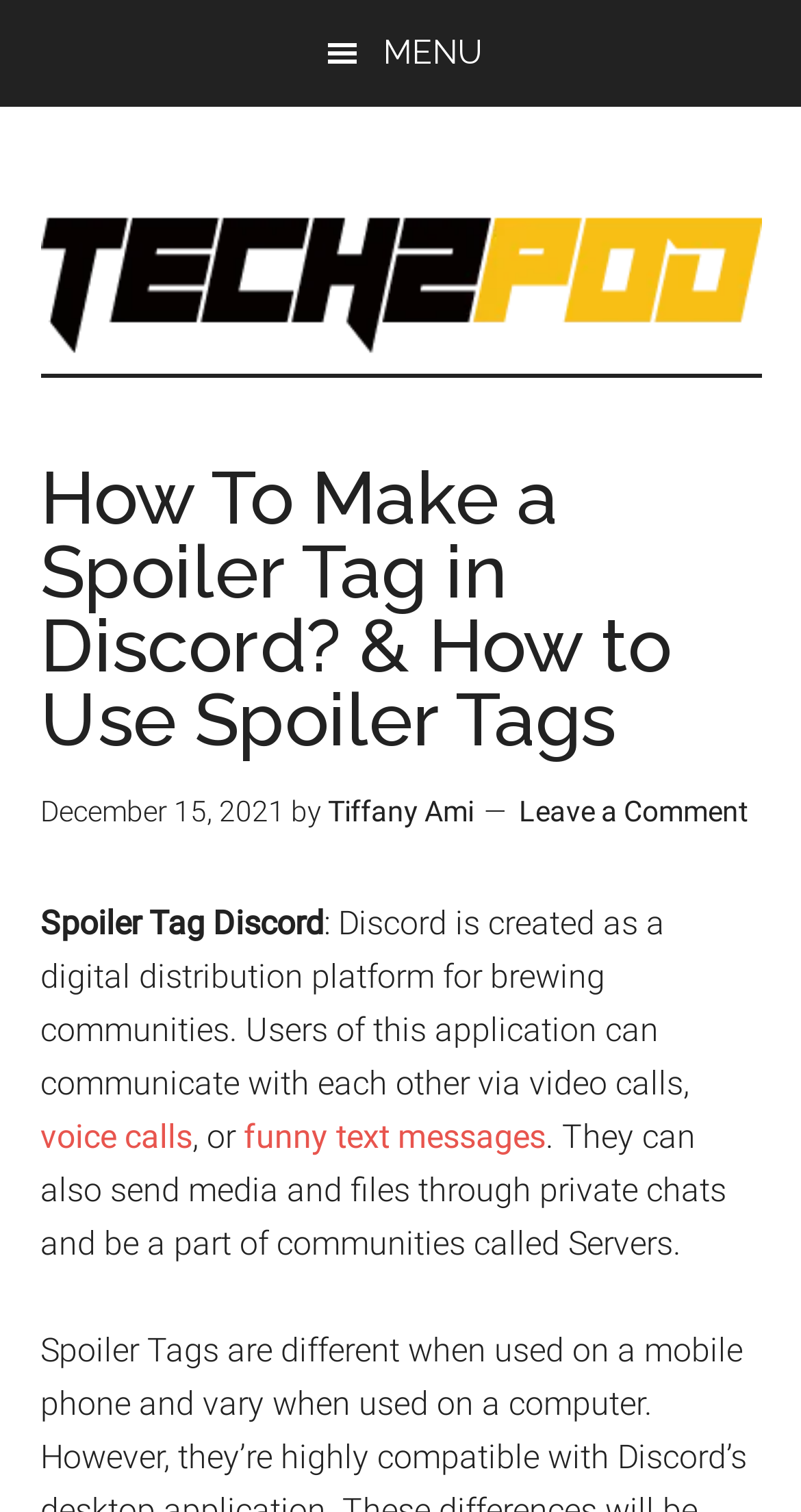What type of calls can users make on Discord?
Using the image, provide a concise answer in one word or a short phrase.

Video calls, voice calls